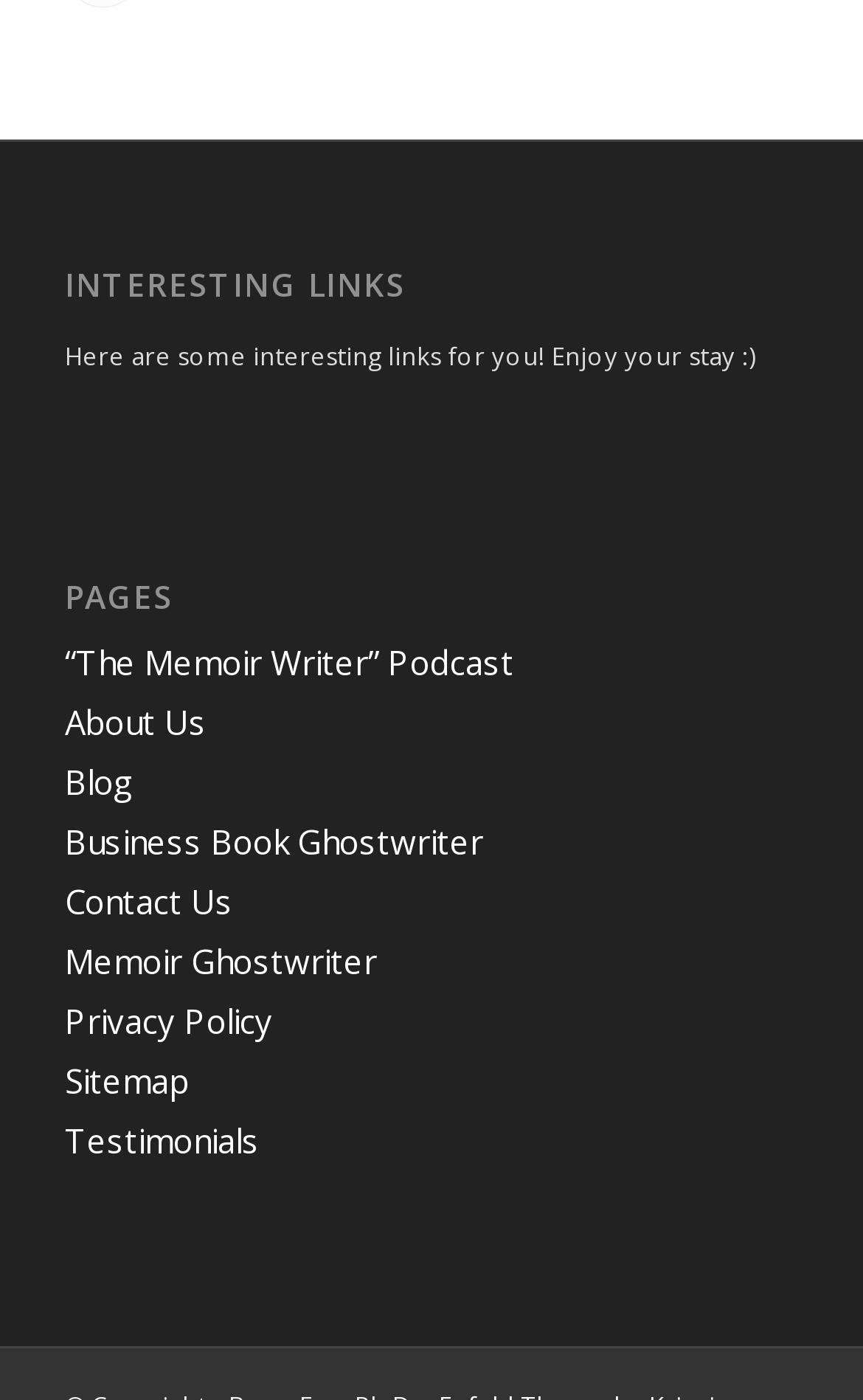Could you determine the bounding box coordinates of the clickable element to complete the instruction: "Read the Editor's Note"? Provide the coordinates as four float numbers between 0 and 1, i.e., [left, top, right, bottom].

None